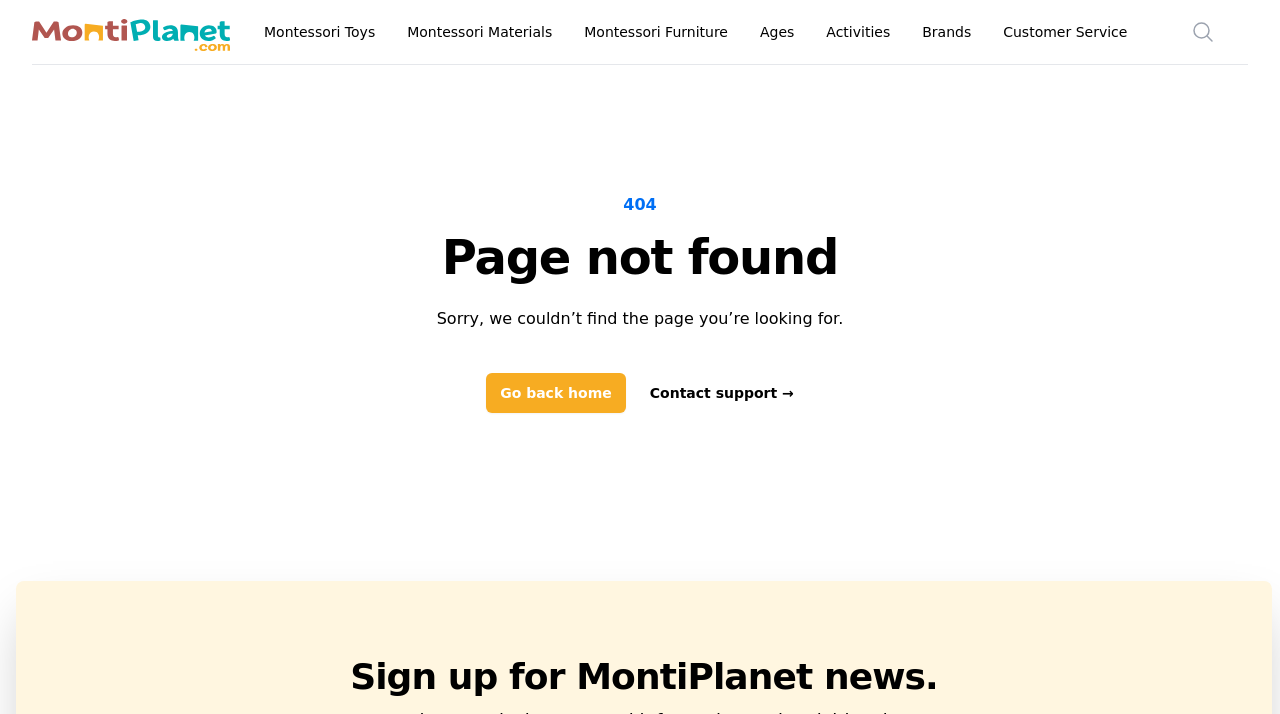What are the categories of products?
Please respond to the question thoroughly and include all relevant details.

I found the categories of products by examining the navigation section at the top of the page, where I saw a series of static text elements with the categories listed, including 'Montessori Toys', 'Montessori Materials', and 'Montessori Furniture'.